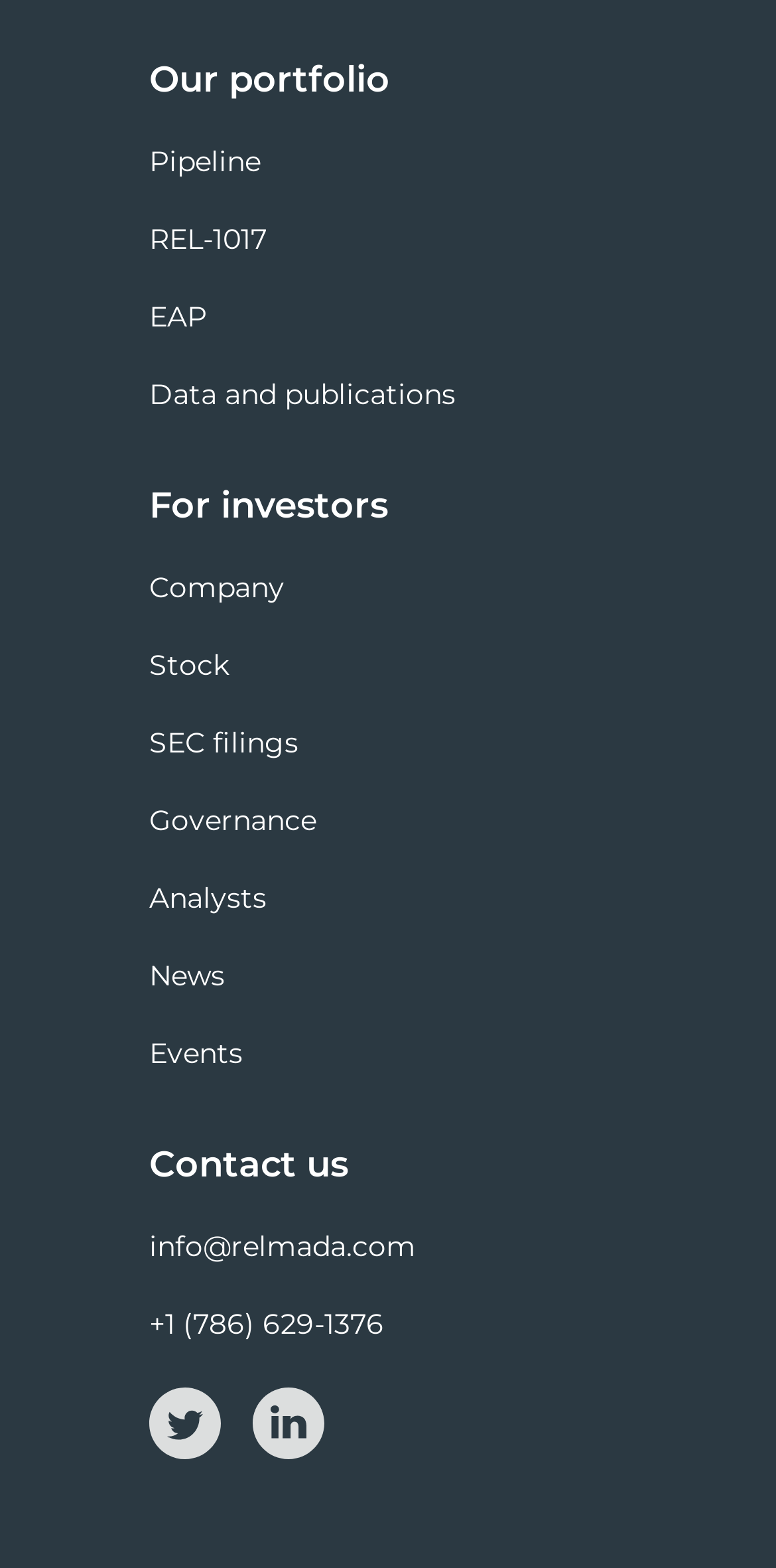Identify the bounding box coordinates of the element to click to follow this instruction: 'View our portfolio'. Ensure the coordinates are four float values between 0 and 1, provided as [left, top, right, bottom].

[0.192, 0.037, 0.503, 0.065]